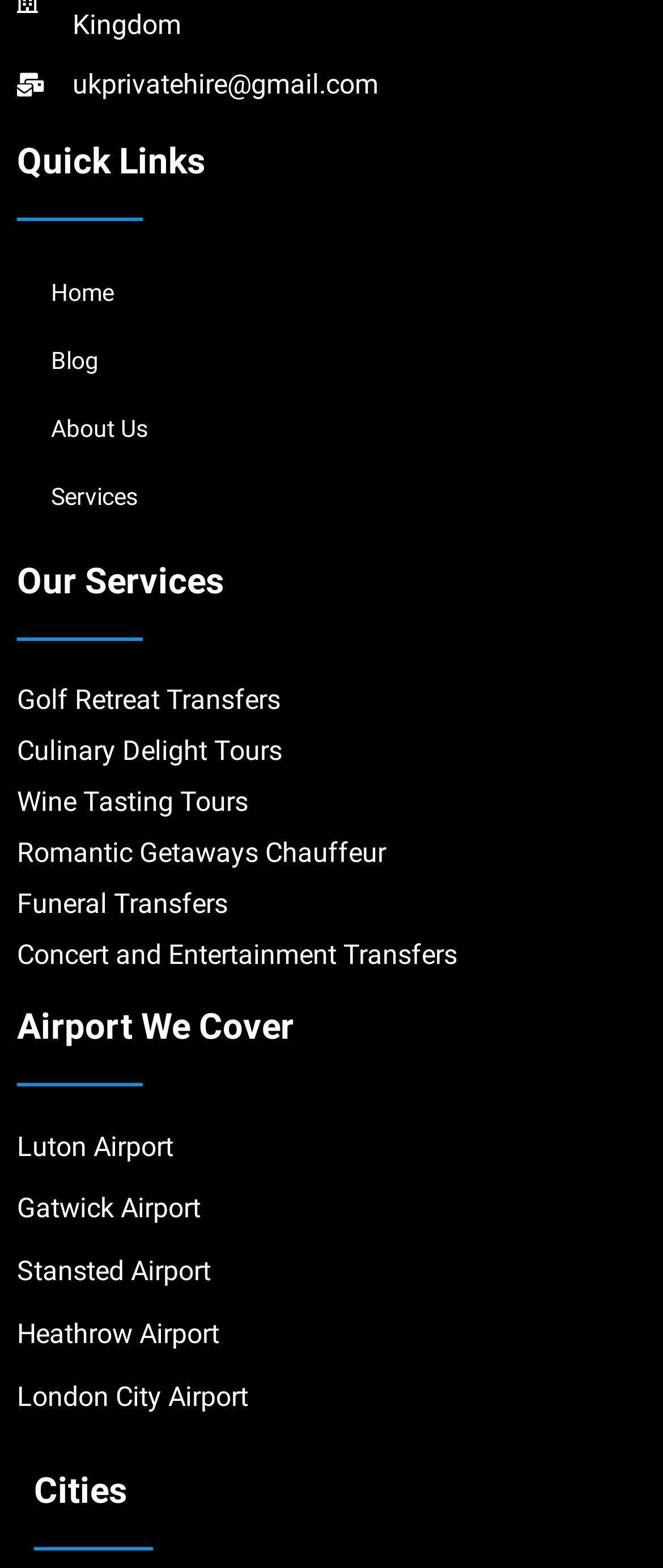Specify the bounding box coordinates of the area that needs to be clicked to achieve the following instruction: "check Concert and Entertainment Transfers".

[0.026, 0.598, 0.69, 0.619]